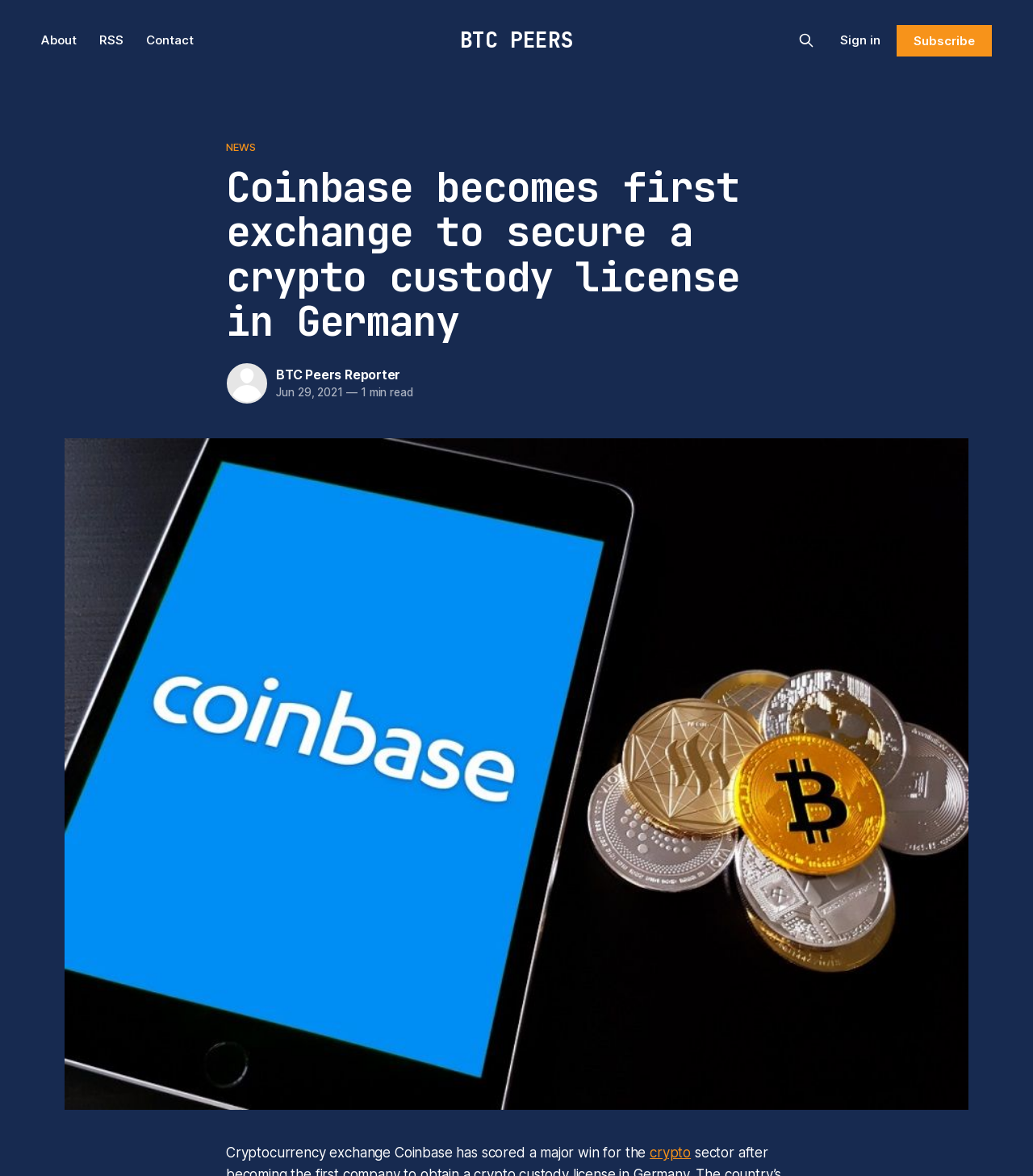What is the category of the article?
Based on the image, give a concise answer in the form of a single word or short phrase.

NEWS